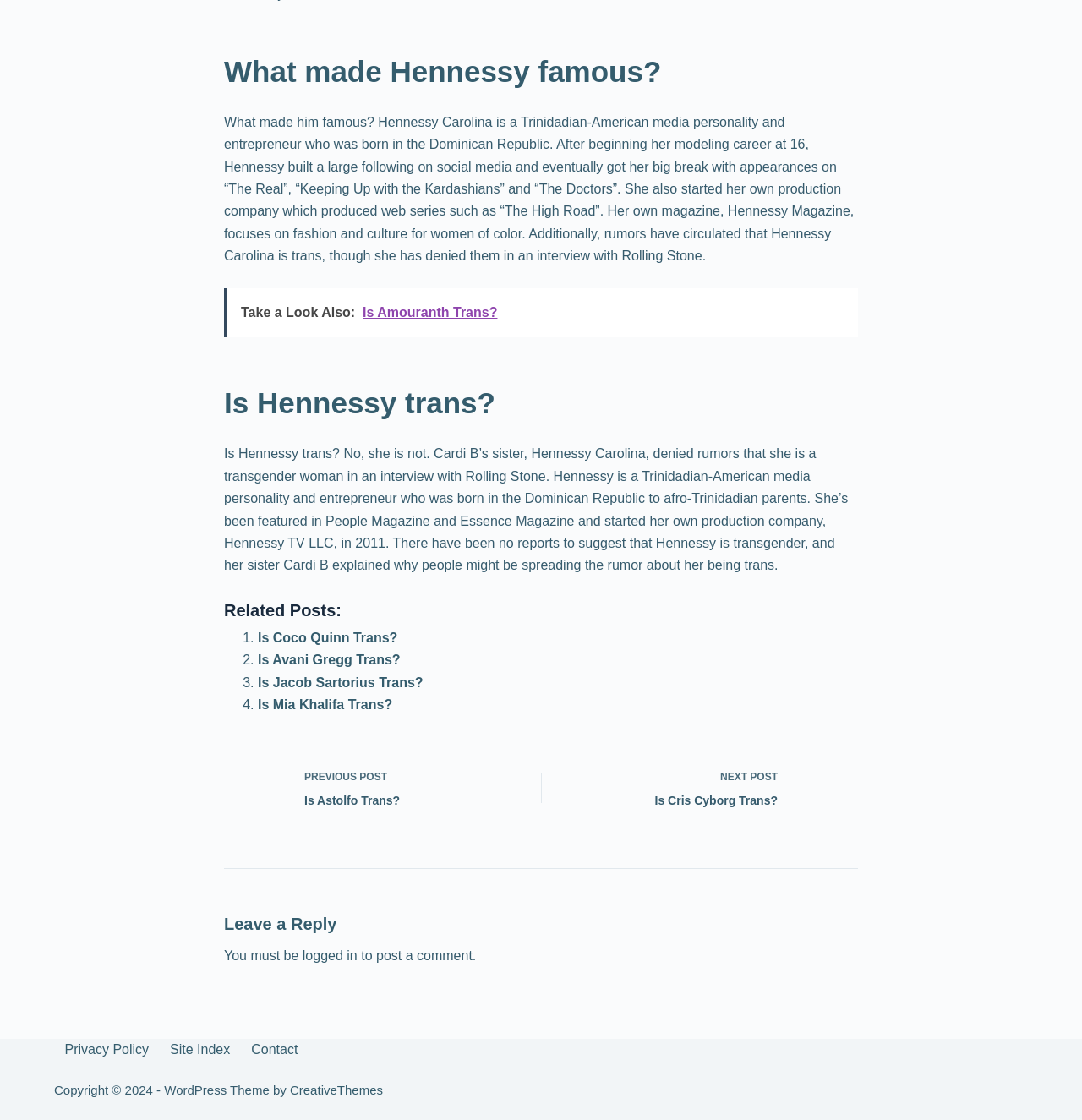Identify the bounding box coordinates of the specific part of the webpage to click to complete this instruction: "Click the PRODUCTS link".

None